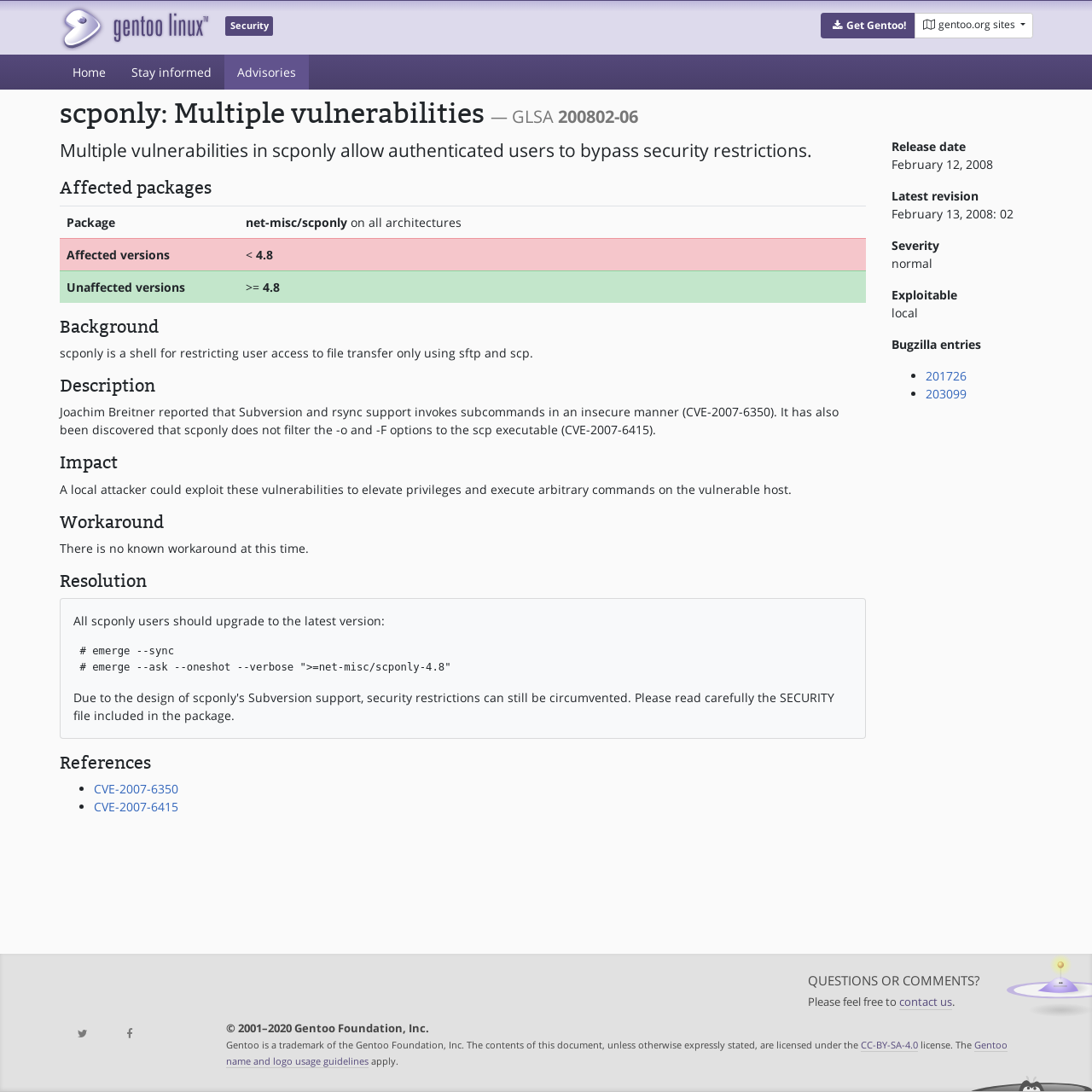What is the command to upgrade to the latest version of scponly?
Refer to the screenshot and answer in one word or phrase.

# emerge --sync
 # emerge --ask --oneshot --verbose ">=net-misc/scponly-4.8"